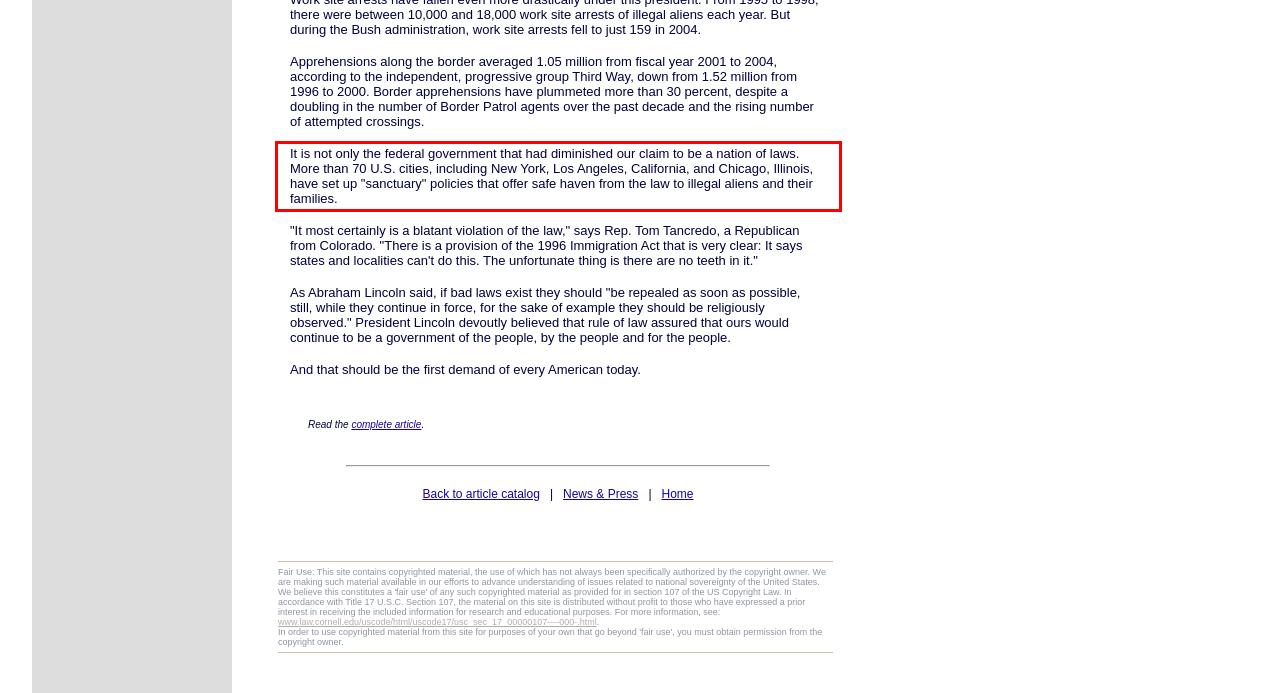Given a screenshot of a webpage with a red bounding box, extract the text content from the UI element inside the red bounding box.

It is not only the federal government that had diminished our claim to be a nation of laws. More than 70 U.S. cities, including New York, Los Angeles, California, and Chicago, Illinois, have set up "sanctuary" policies that offer safe haven from the law to illegal aliens and their families.